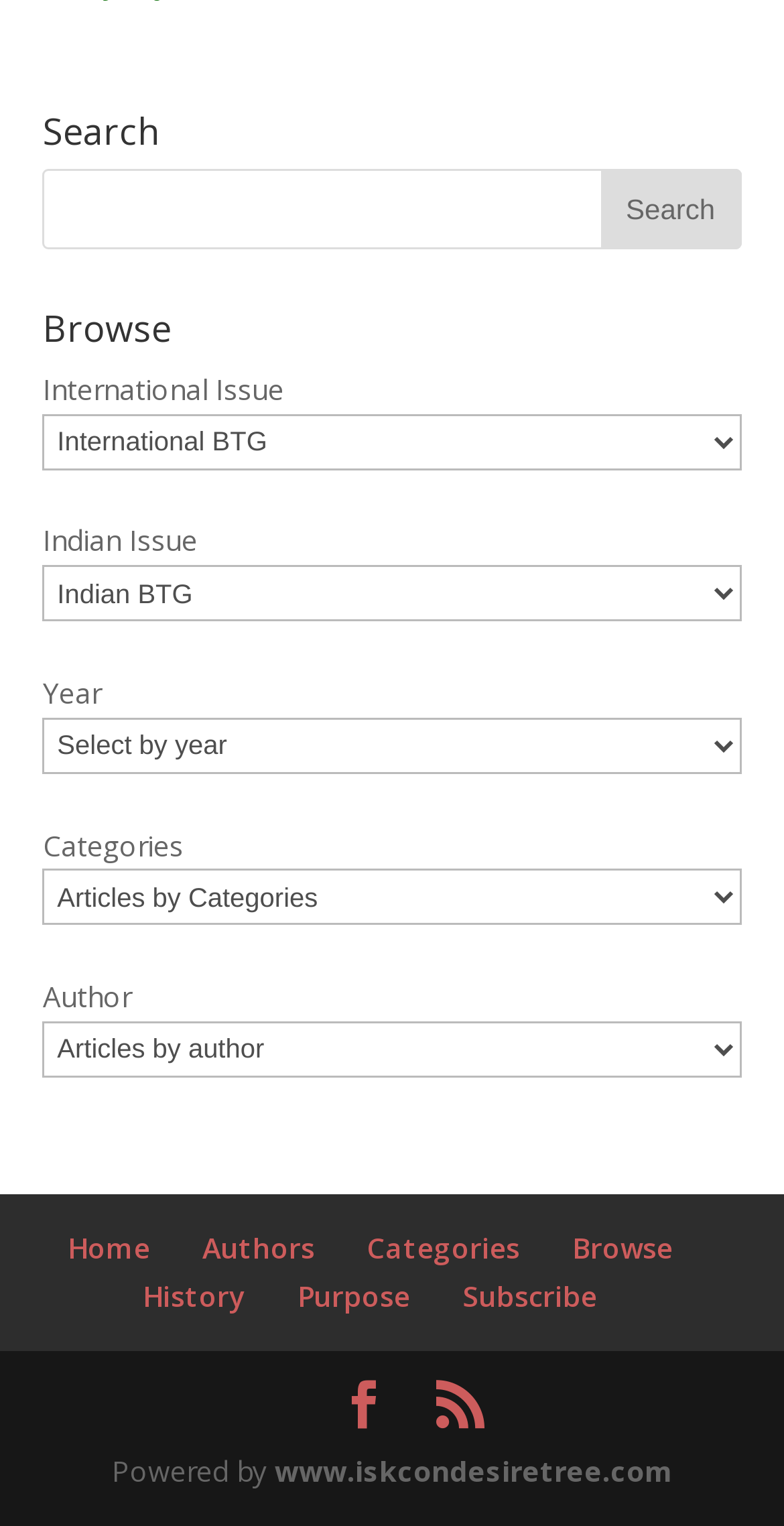Find the bounding box coordinates of the clickable element required to execute the following instruction: "Subscribe to the newsletter". Provide the coordinates as four float numbers between 0 and 1, i.e., [left, top, right, bottom].

[0.59, 0.836, 0.762, 0.861]